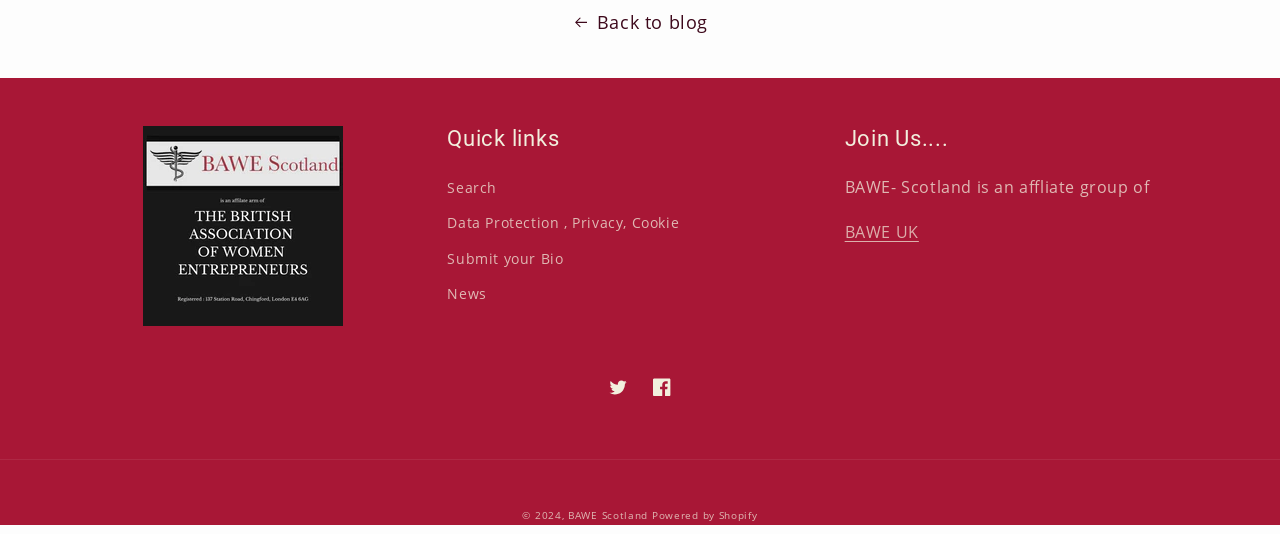What is the copyright year of the webpage?
Using the picture, provide a one-word or short phrase answer.

2024